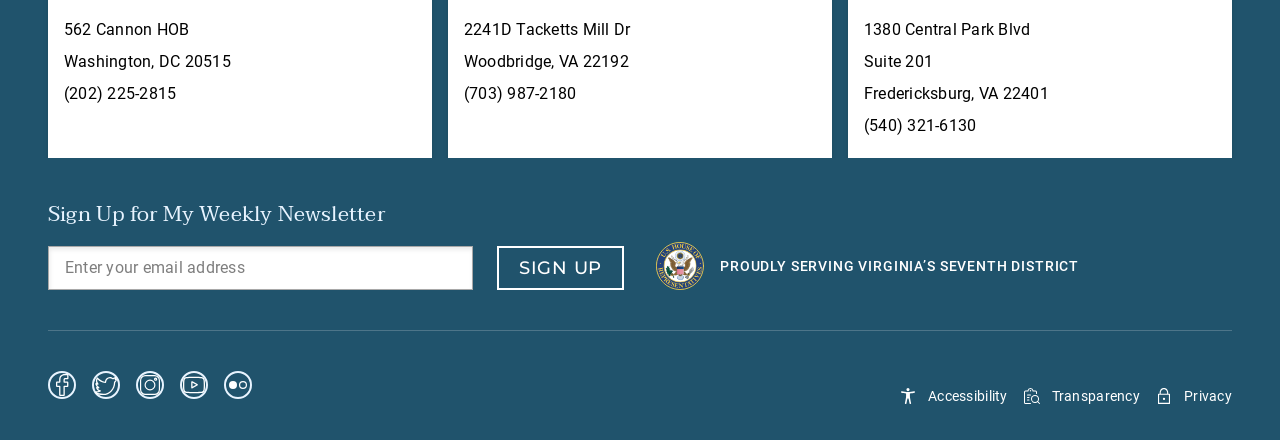What is the district being served?
Could you answer the question with a detailed and thorough explanation?

I examined the webpage and found a static text element with the text 'PROUDLY SERVING VIRGINIA’S SEVENTH DISTRICT'.